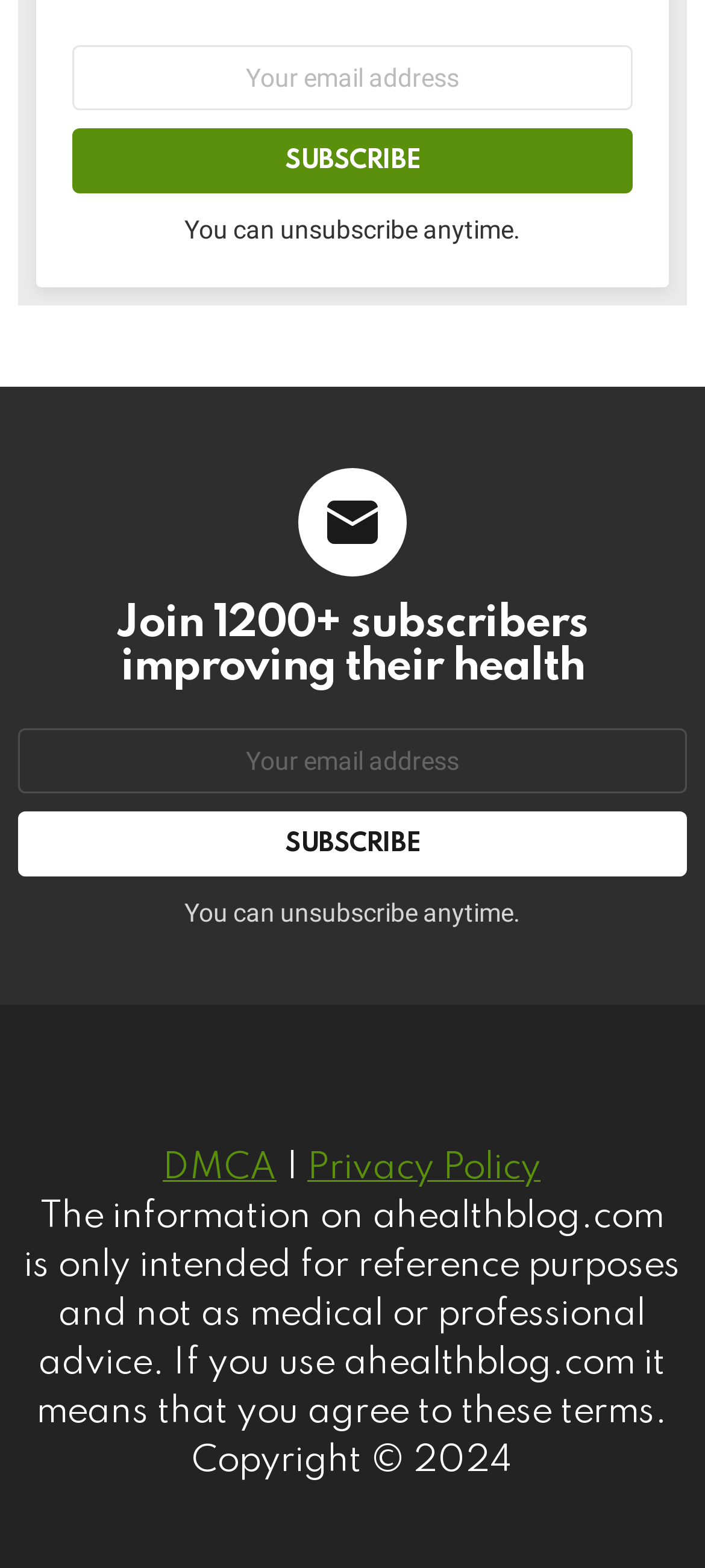With reference to the screenshot, provide a detailed response to the question below:
What is the purpose of the textbox?

The textbox with the label 'Your email address' is required and is likely used to input an email address to subscribe to a newsletter or receive updates from the website.